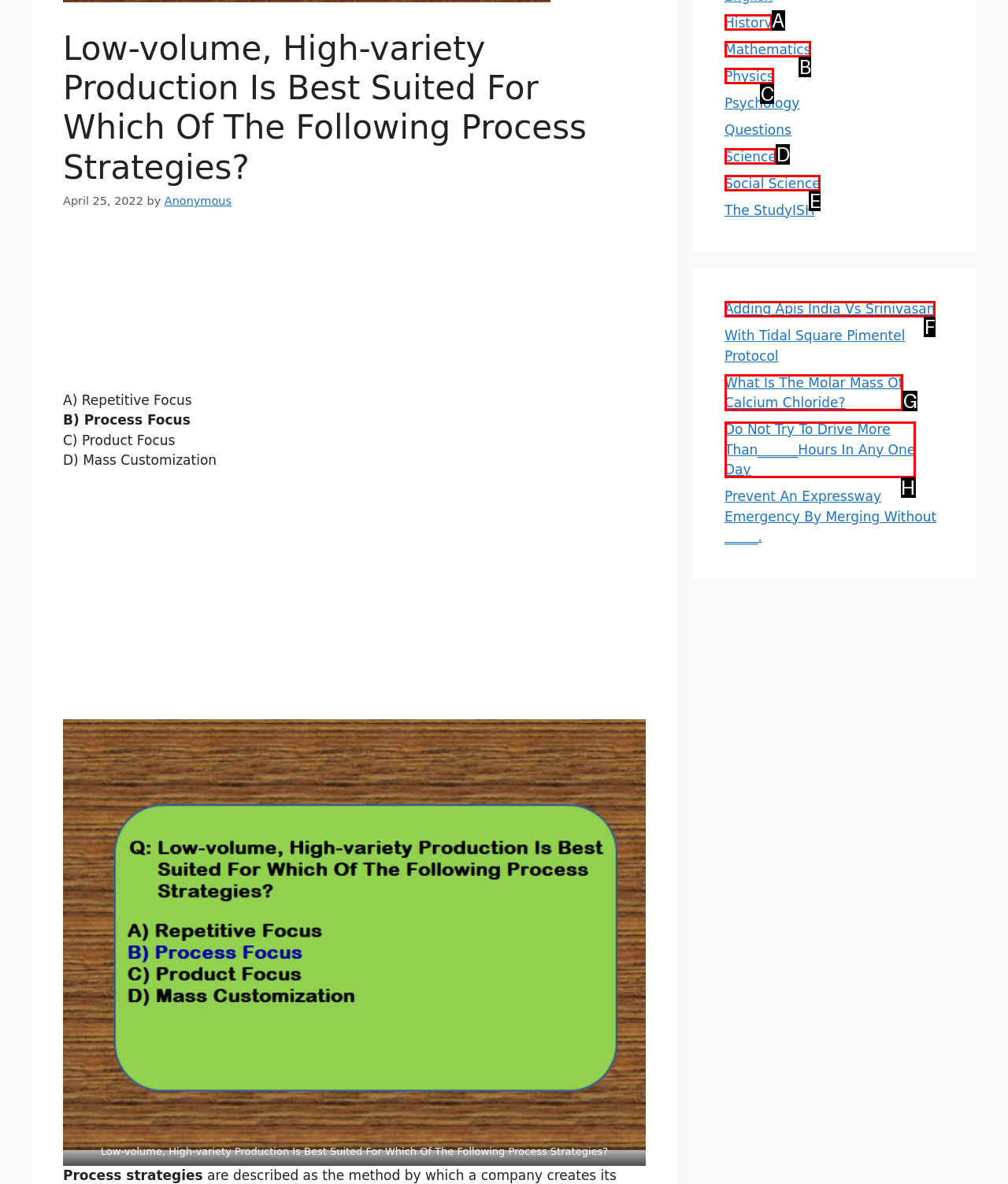Identify the letter of the option that best matches the following description: Social Science. Respond with the letter directly.

E